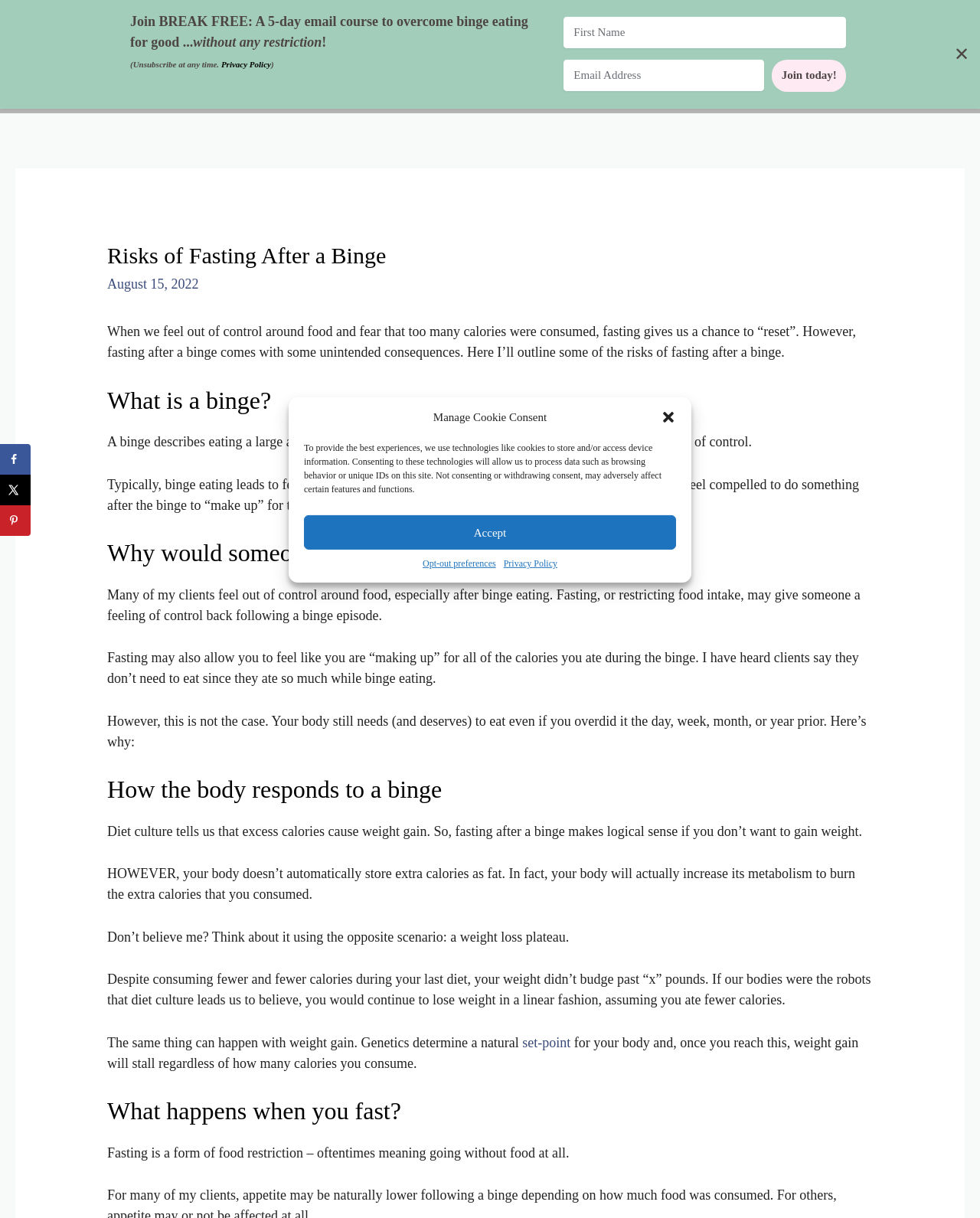What is the name of the website?
Answer the question with as much detail as possible.

I determined the answer by looking at the link 'Erin Decker Nutrition' at the top left corner of the webpage, which is likely the website's name.